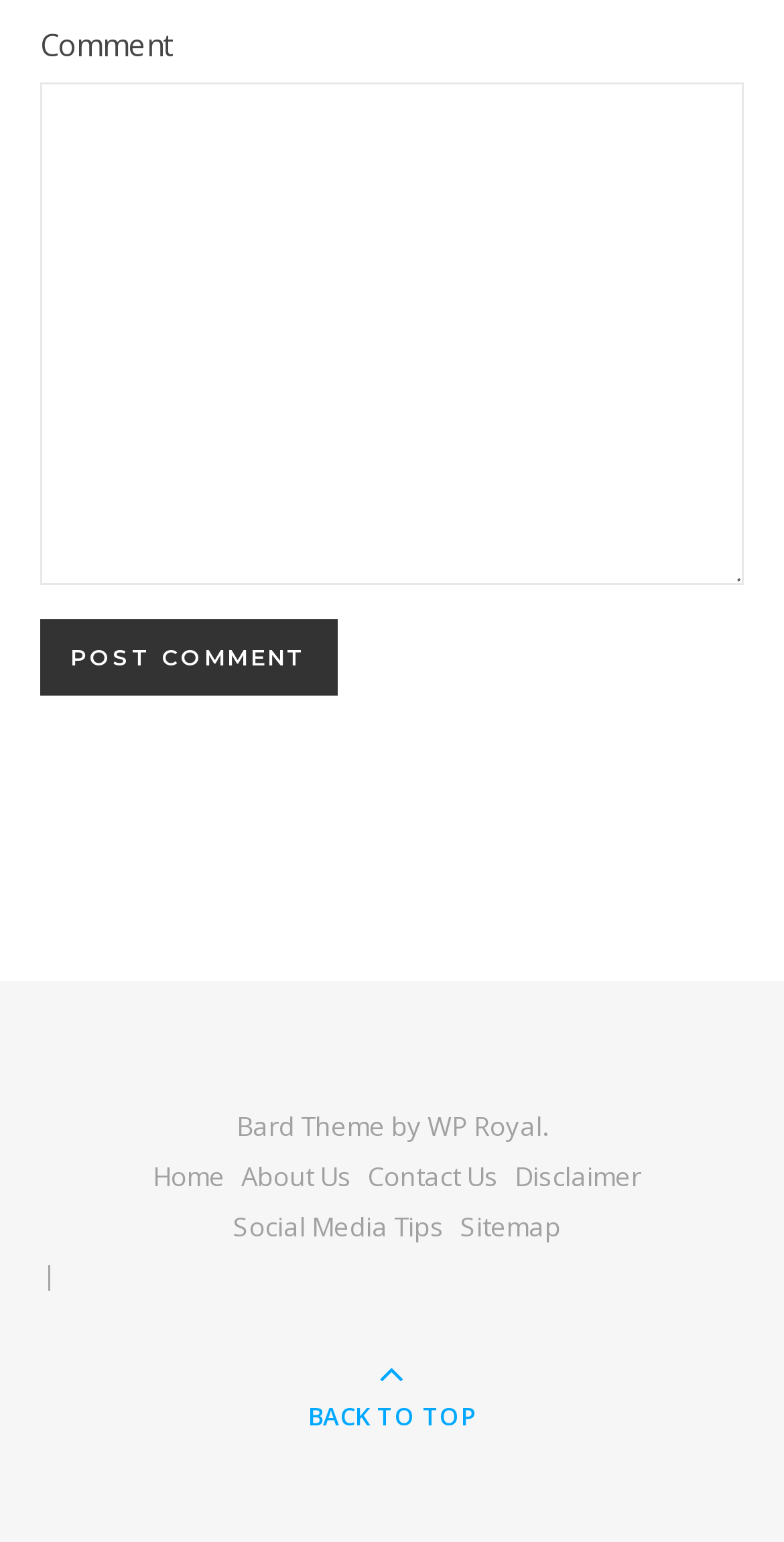Determine the bounding box coordinates for the area that needs to be clicked to fulfill this task: "visit about us page". The coordinates must be given as four float numbers between 0 and 1, i.e., [left, top, right, bottom].

[0.308, 0.751, 0.449, 0.774]